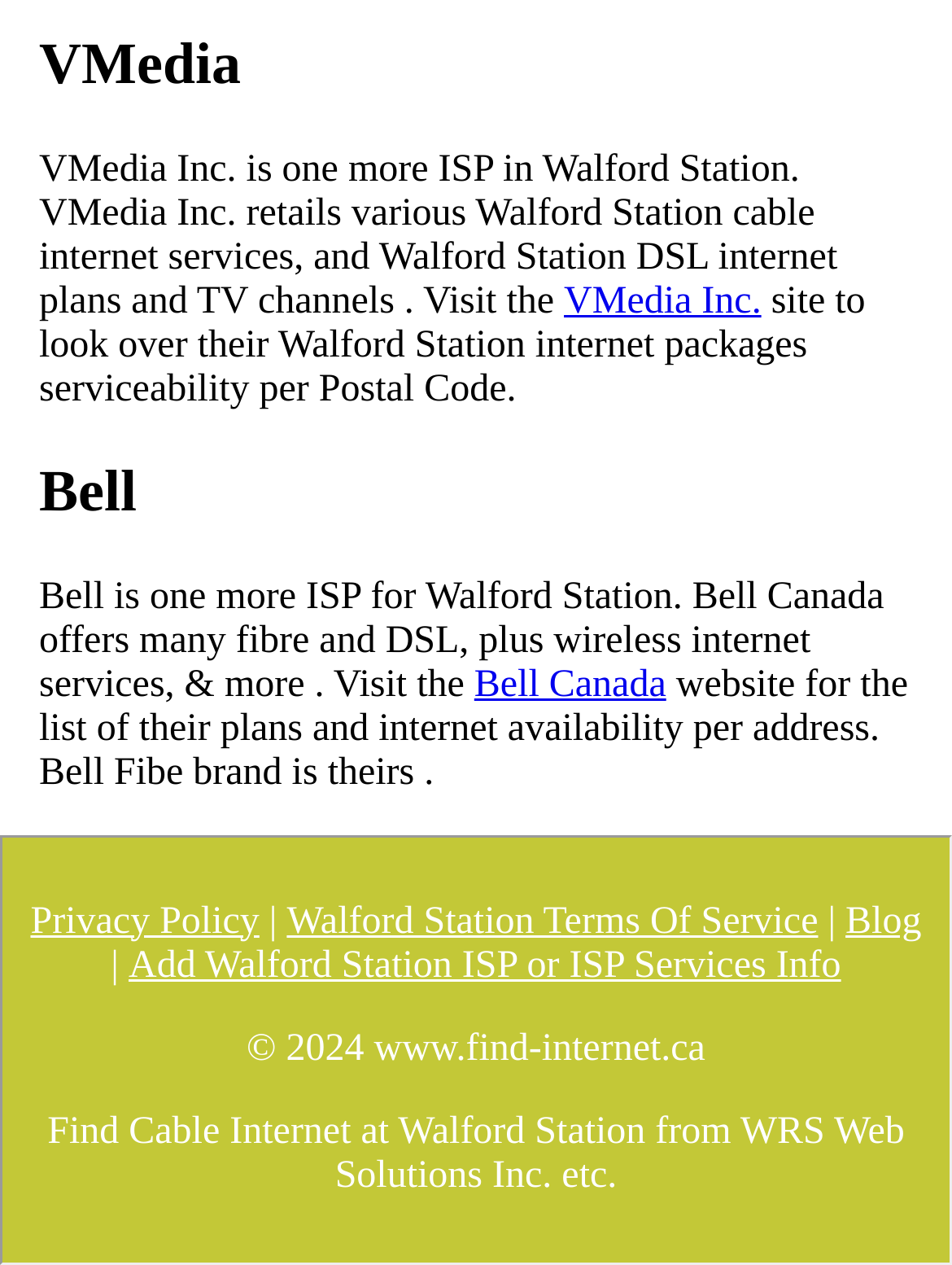How many ISPs are mentioned on this webpage? Based on the image, give a response in one word or a short phrase.

2